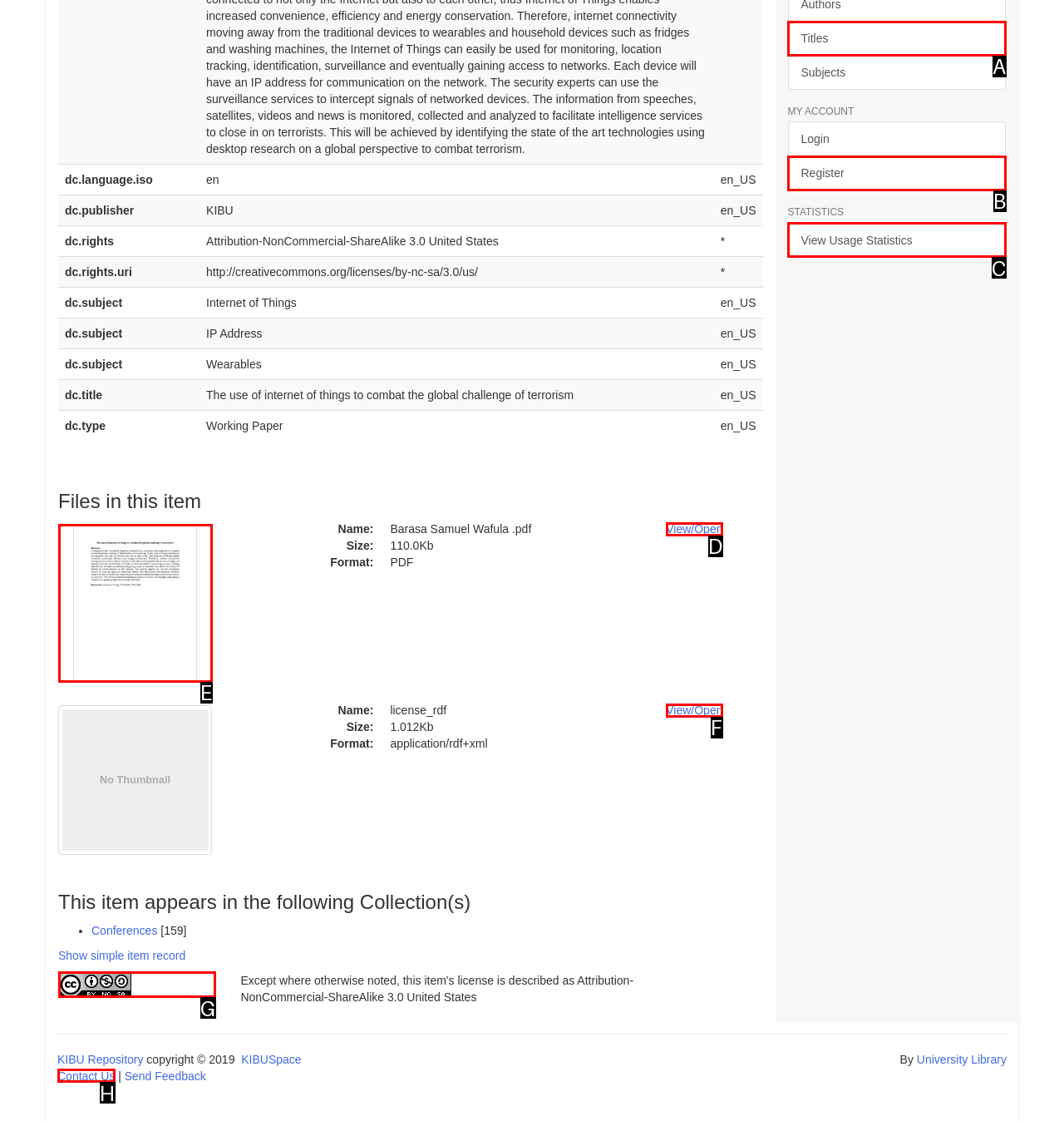Choose the option that best matches the description: Titles
Indicate the letter of the matching option directly.

A